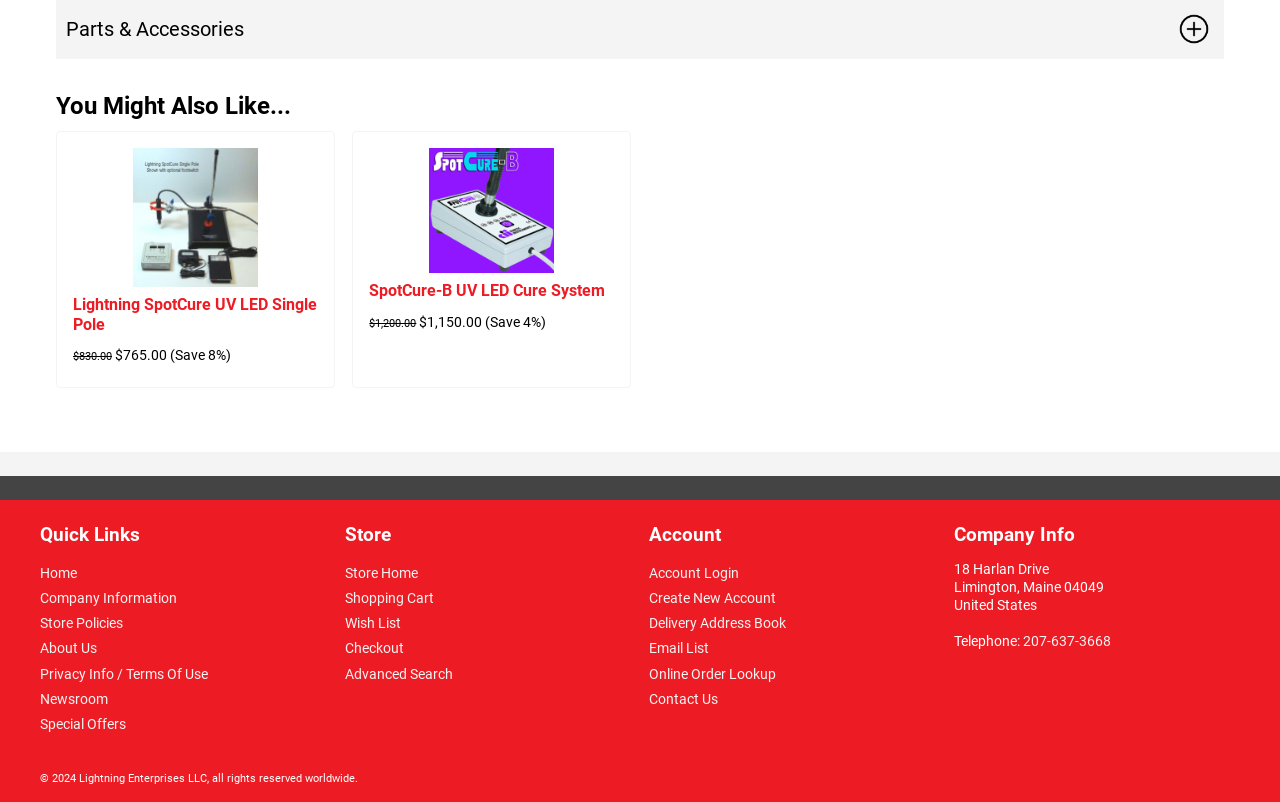Locate the bounding box coordinates of the clickable region to complete the following instruction: "Go to the home page."

[0.031, 0.7, 0.255, 0.731]